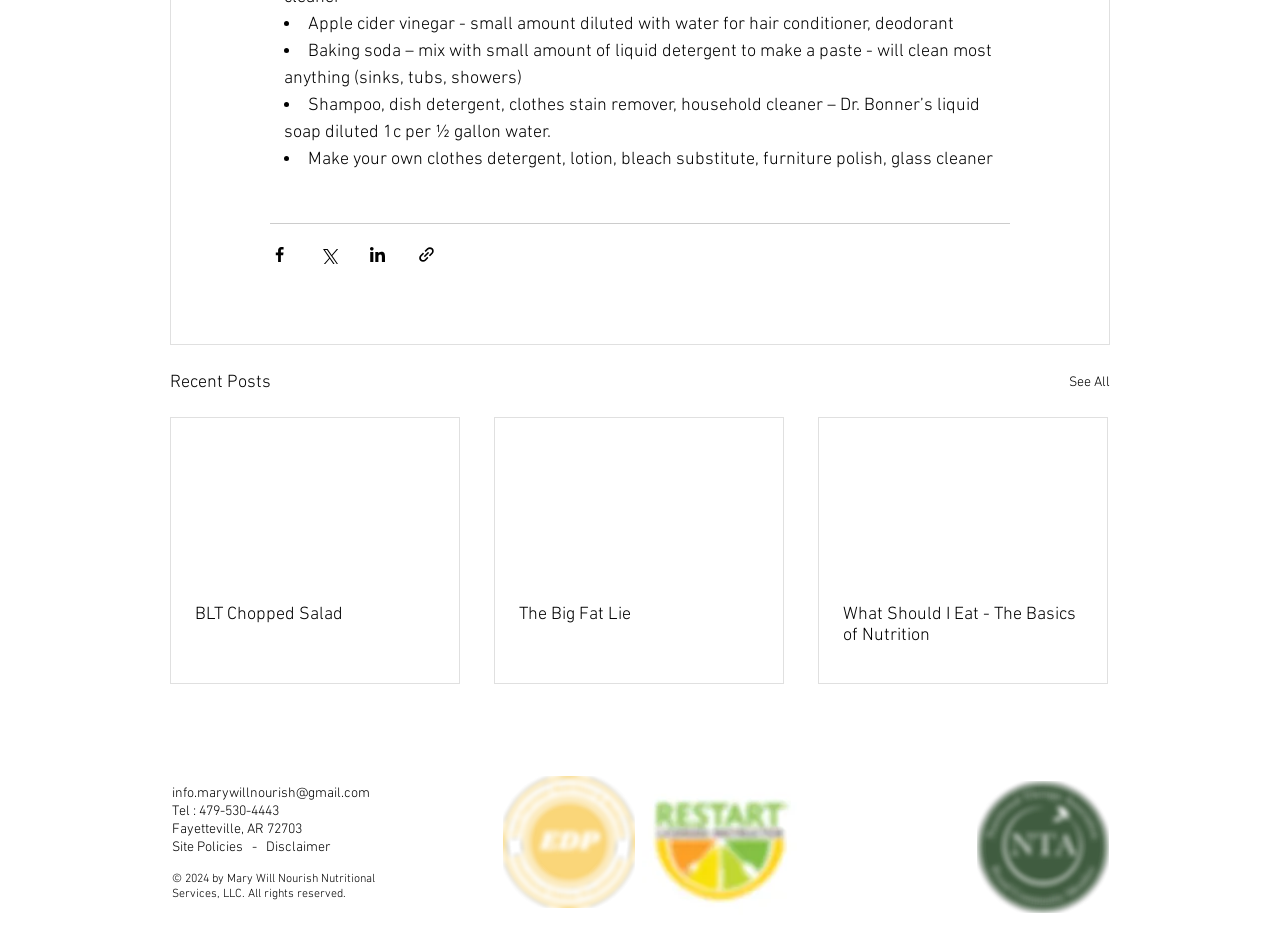Provide a single word or phrase answer to the question: 
What is the phone number of Mary Will Nourish Nutritional Services, LLC?

479-530-4443